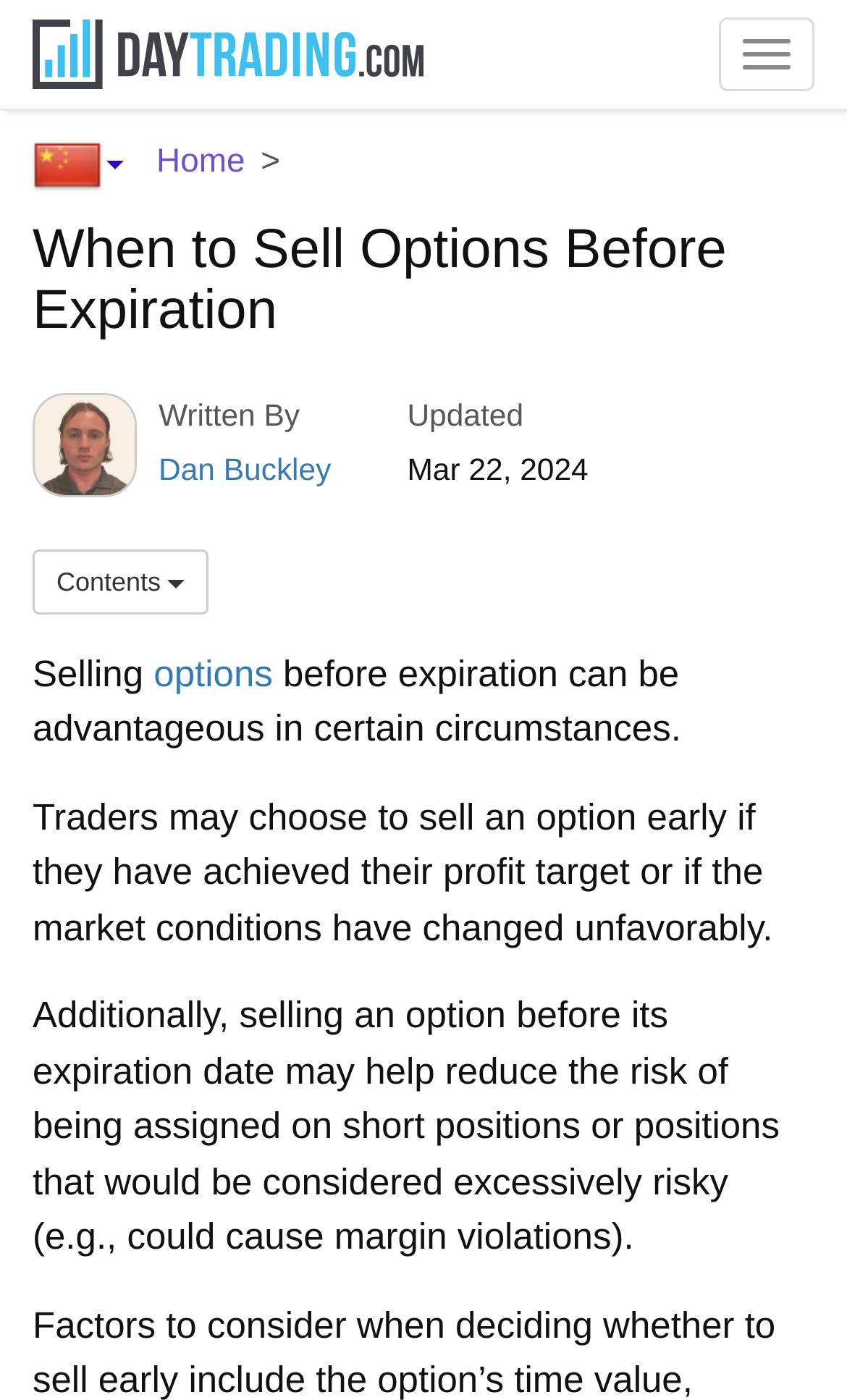Offer an extensive depiction of the webpage and its key elements.

This webpage is a guide about selling options before expiration, with a focus on day trading. At the top left corner, there is a logo of "Day Trading" accompanied by a country flag icon. Next to the logo, there is a navigation menu with a "Home" link. 

Below the logo, there is a heading that reads "When to Sell Options Before Expiration". To the right of the heading, there is a contributor's image and their name, "Dan Buckley", along with the update date, "Mar 22, 2024". 

On the left side of the page, there is a table of contents button labeled "Contents" with a dropdown menu. Below the button, there are three paragraphs of text. The first paragraph starts with the phrase "Selling options" and explains the advantages of selling options before expiration. The second paragraph elaborates on the reasons why traders may choose to sell an option early, such as achieving their profit target or unfavorable market conditions. The third paragraph discusses the benefits of selling an option before its expiration date, including reducing the risk of being assigned on short positions or positions that would be considered excessively risky.